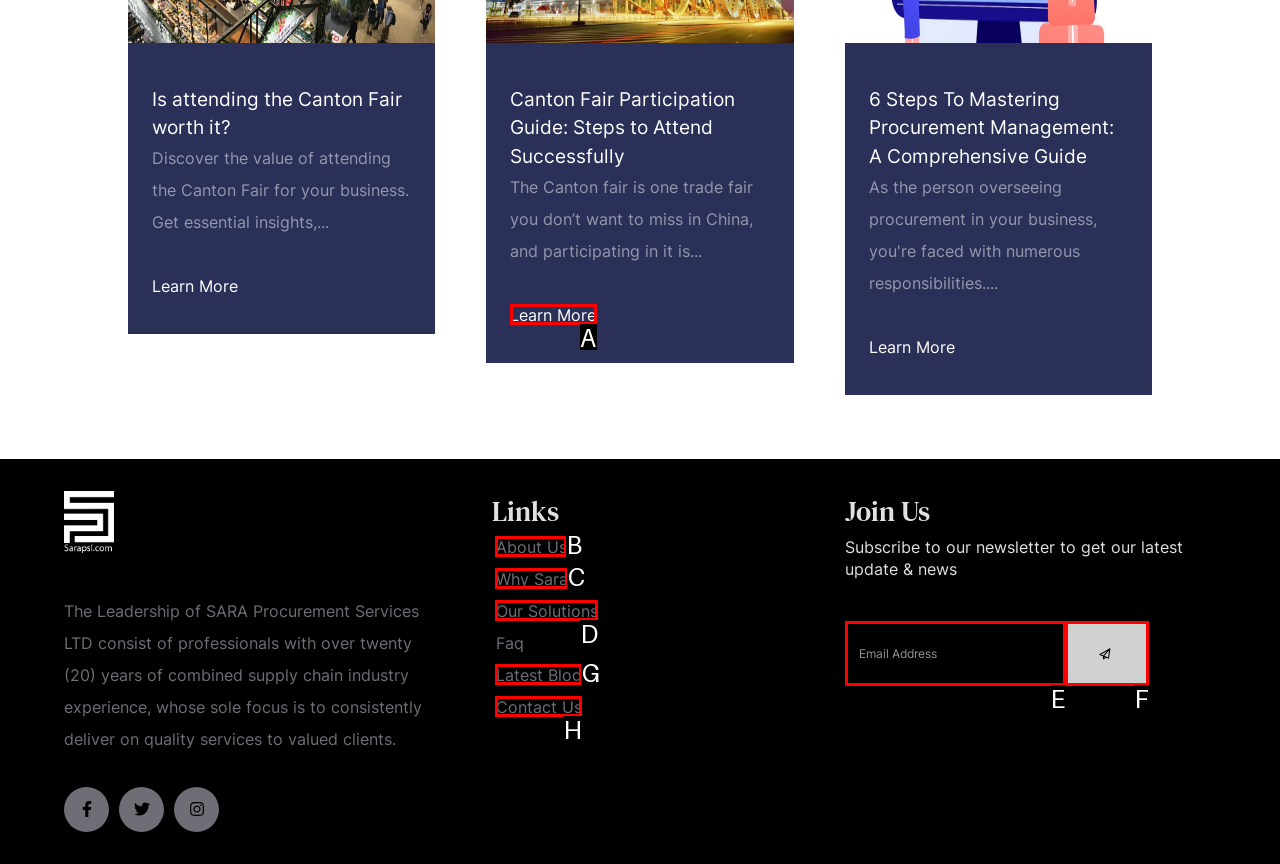Select the appropriate bounding box to fulfill the task: Search for a partner by blood type Respond with the corresponding letter from the choices provided.

None